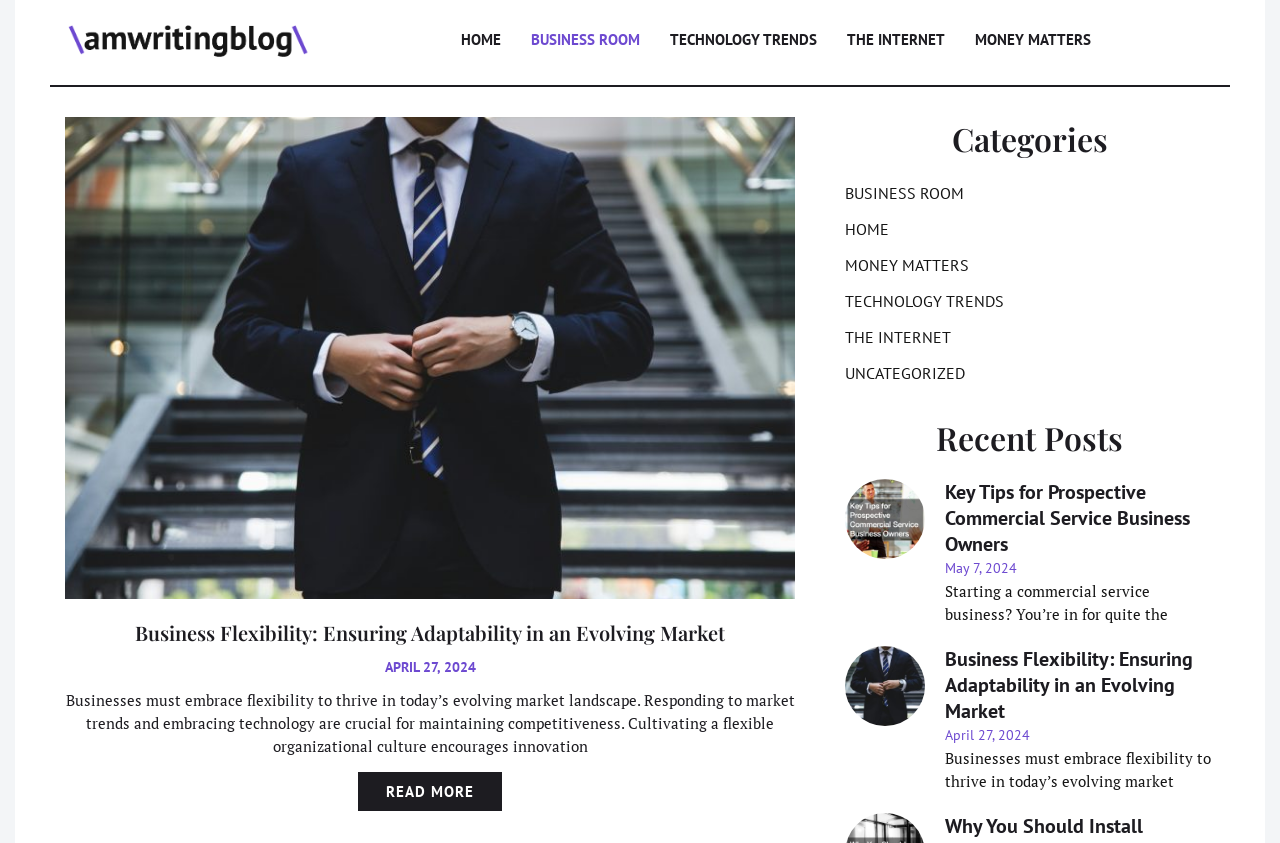Provide a brief response to the question using a single word or phrase: 
What is the title of the latest article?

Key Tips for Prospective Commercial Service Business Owners